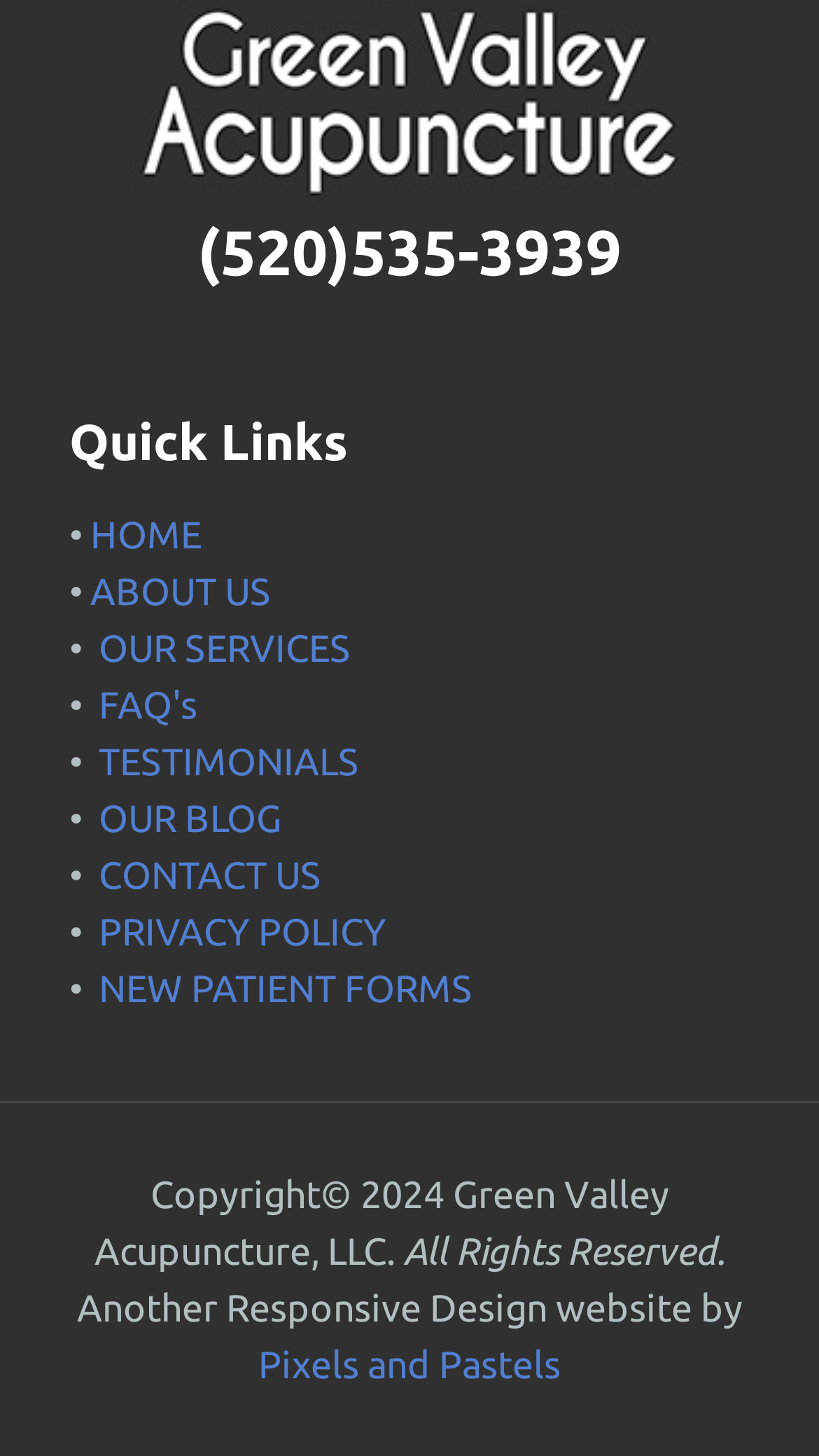How many quick links are available on the webpage?
Provide a detailed and extensive answer to the question.

The quick links are listed under the 'Quick Links' heading, and there are 8 links: 'HOME', 'ABOUT US', 'OUR SERVICES', 'FAQ's', 'TESTIMONIALS', 'OUR BLOG', 'CONTACT US', and 'PRIVACY POLICY'. These links are separated by static text elements containing bullet points.